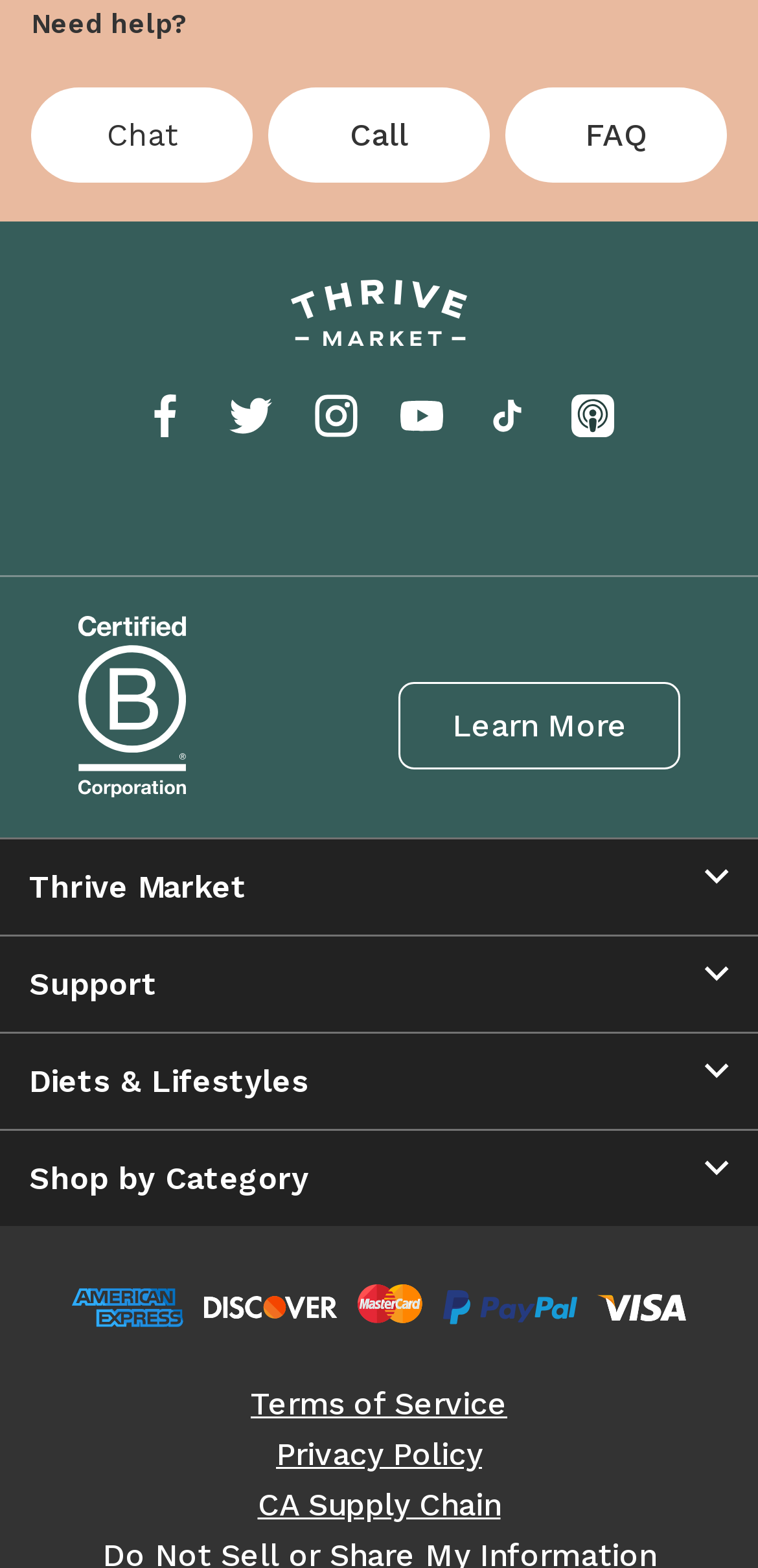Identify the coordinates of the bounding box for the element described below: "Diets & Lifestyles". Return the coordinates as four float numbers between 0 and 1: [left, top, right, bottom].

[0.038, 0.677, 0.962, 0.701]